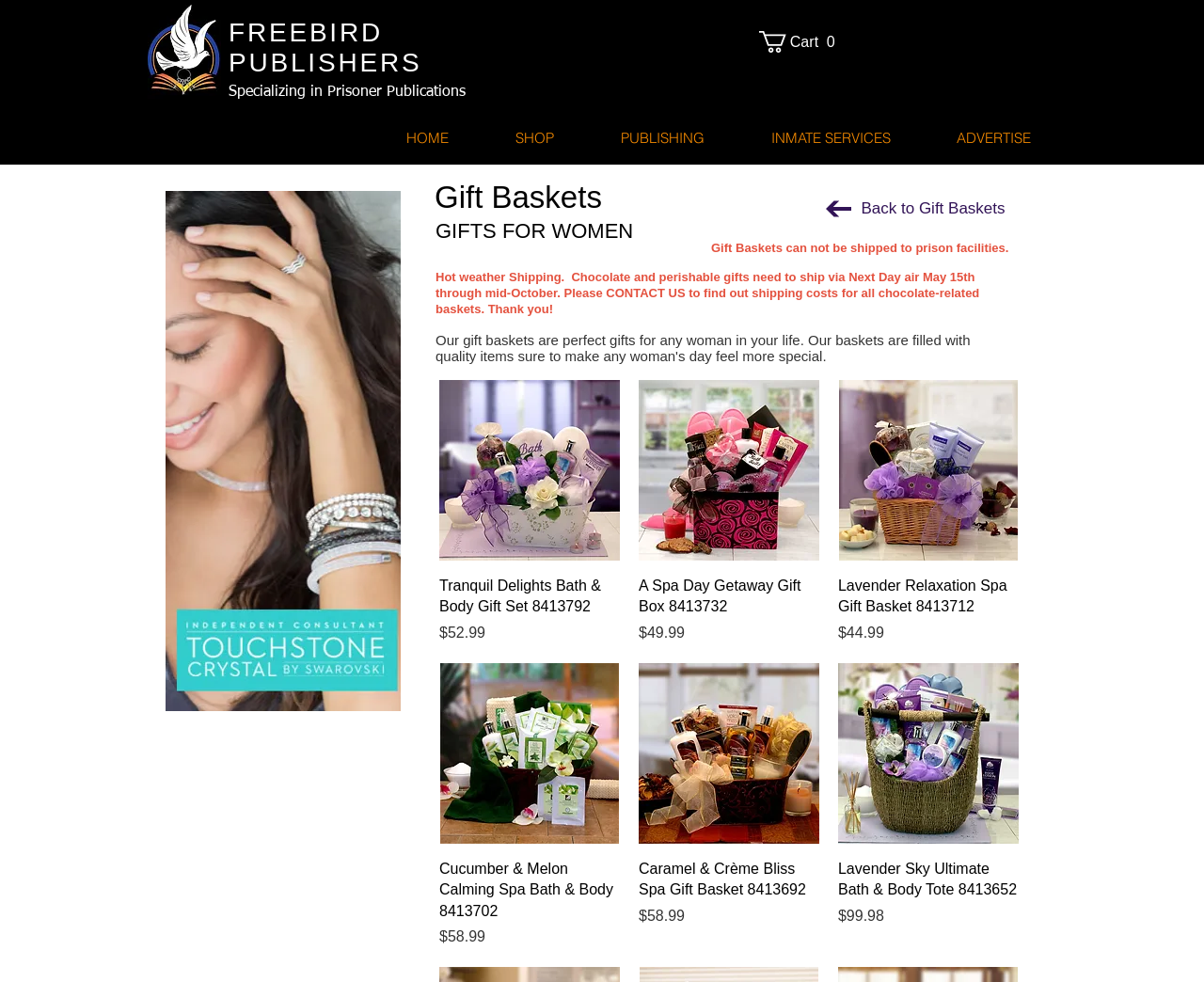Bounding box coordinates must be specified in the format (top-left x, top-left y, bottom-right x, bottom-right y). All values should be floating point numbers between 0 and 1. What are the bounding box coordinates of the UI element described as: Back to Gift Baskets

[0.715, 0.184, 0.835, 0.241]